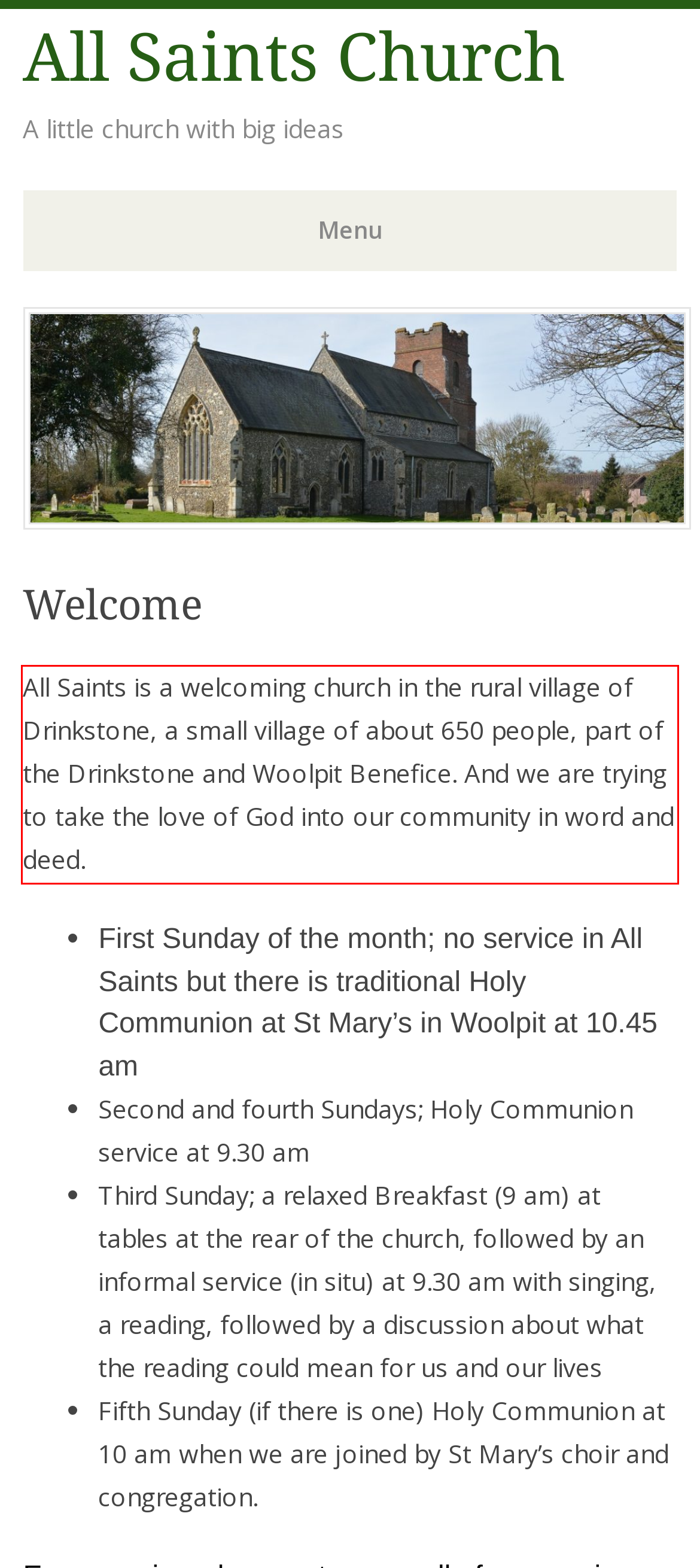You have a screenshot of a webpage, and there is a red bounding box around a UI element. Utilize OCR to extract the text within this red bounding box.

All Saints is a welcoming church in the rural village of Drinkstone, a small village of about 650 people, part of the Drinkstone and Woolpit Benefice. And we are trying to take the love of God into our community in word and deed.